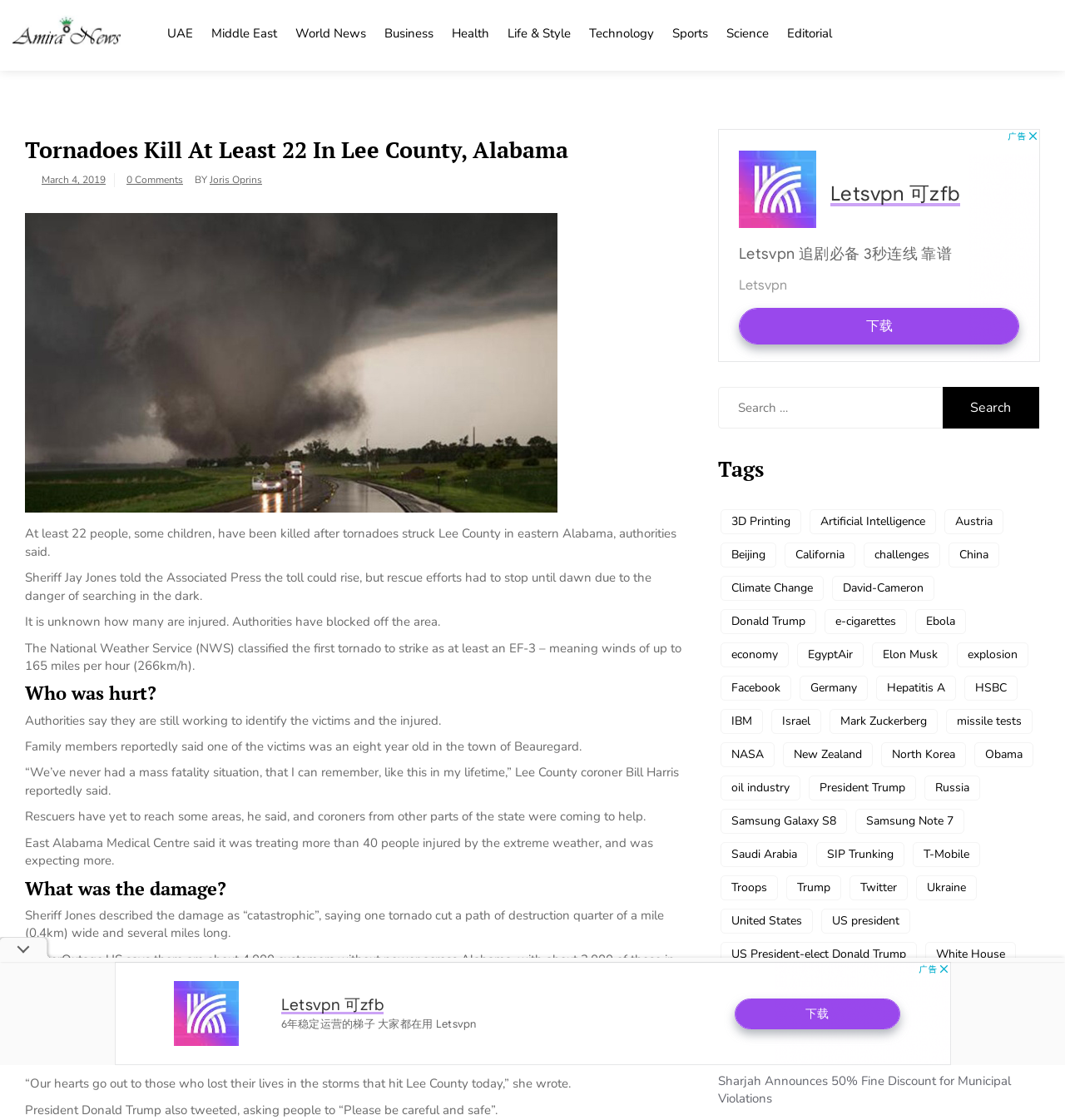Please answer the following question using a single word or phrase: 
Who tweeted about the extreme weather?

Alabama Governor Kay Ivey and President Donald Trump